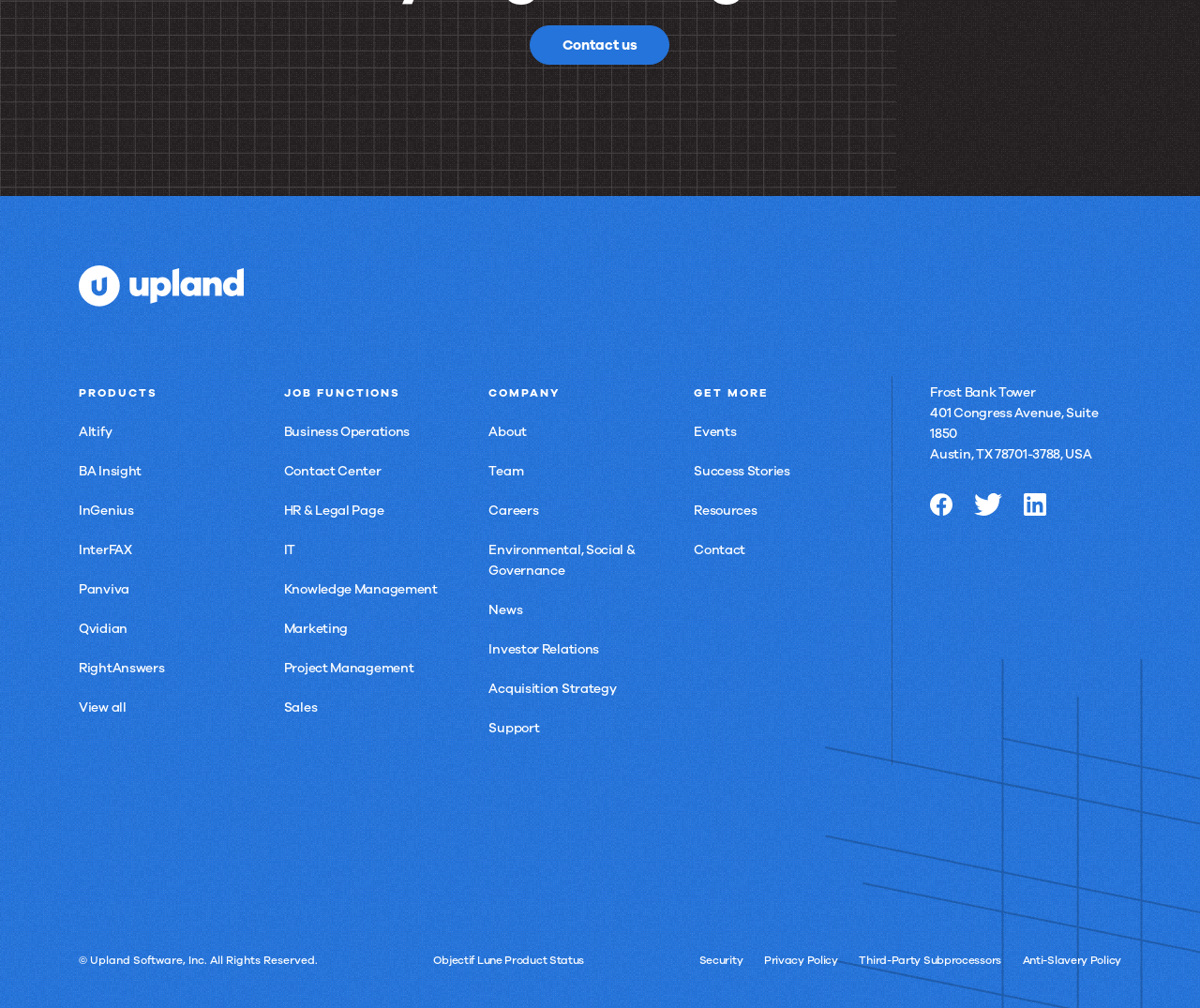Determine the bounding box coordinates of the element that should be clicked to execute the following command: "Click on Contact us".

[0.442, 0.025, 0.558, 0.064]